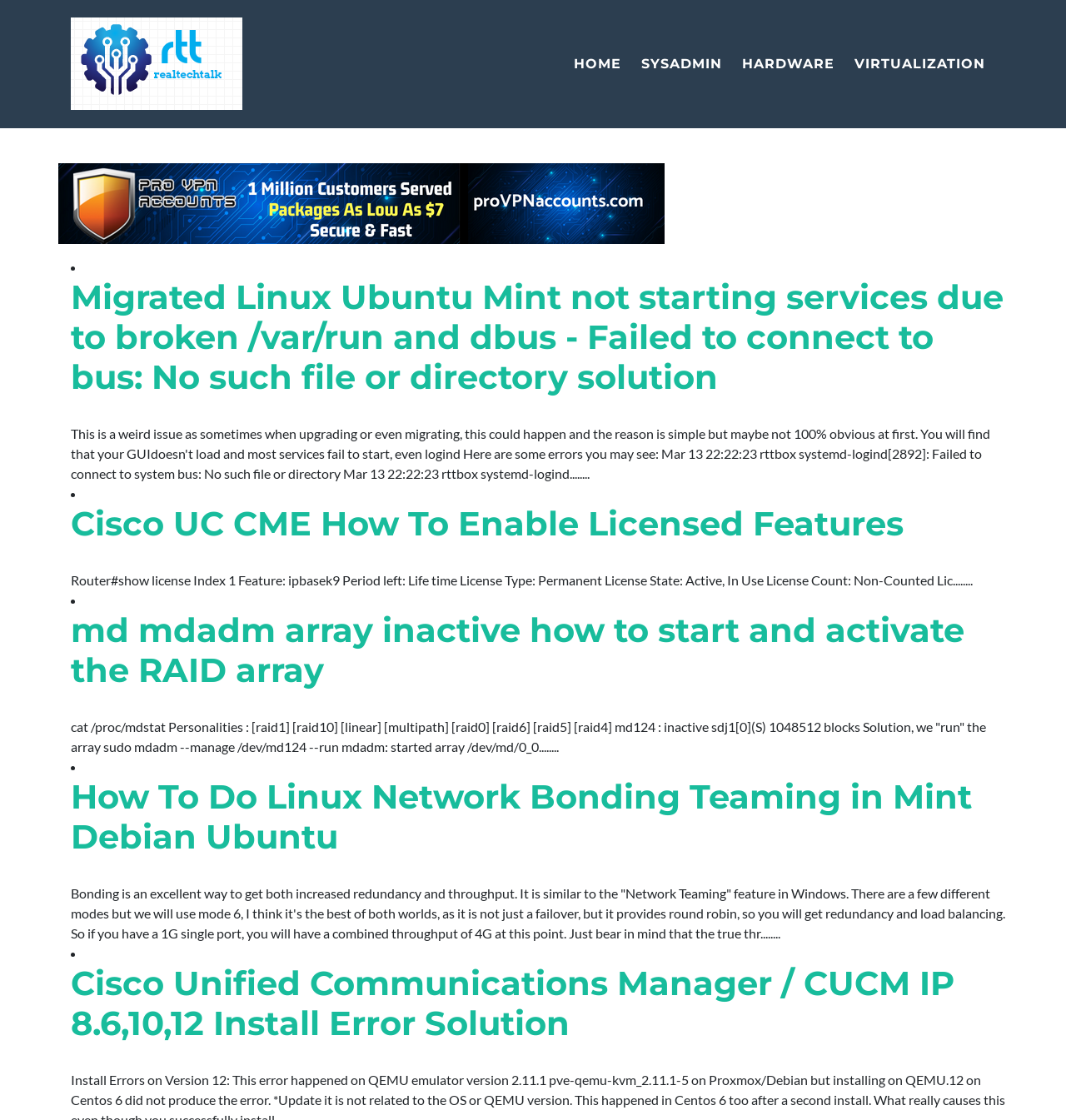How many links are in the top navigation menu?
Please look at the screenshot and answer in one word or a short phrase.

4